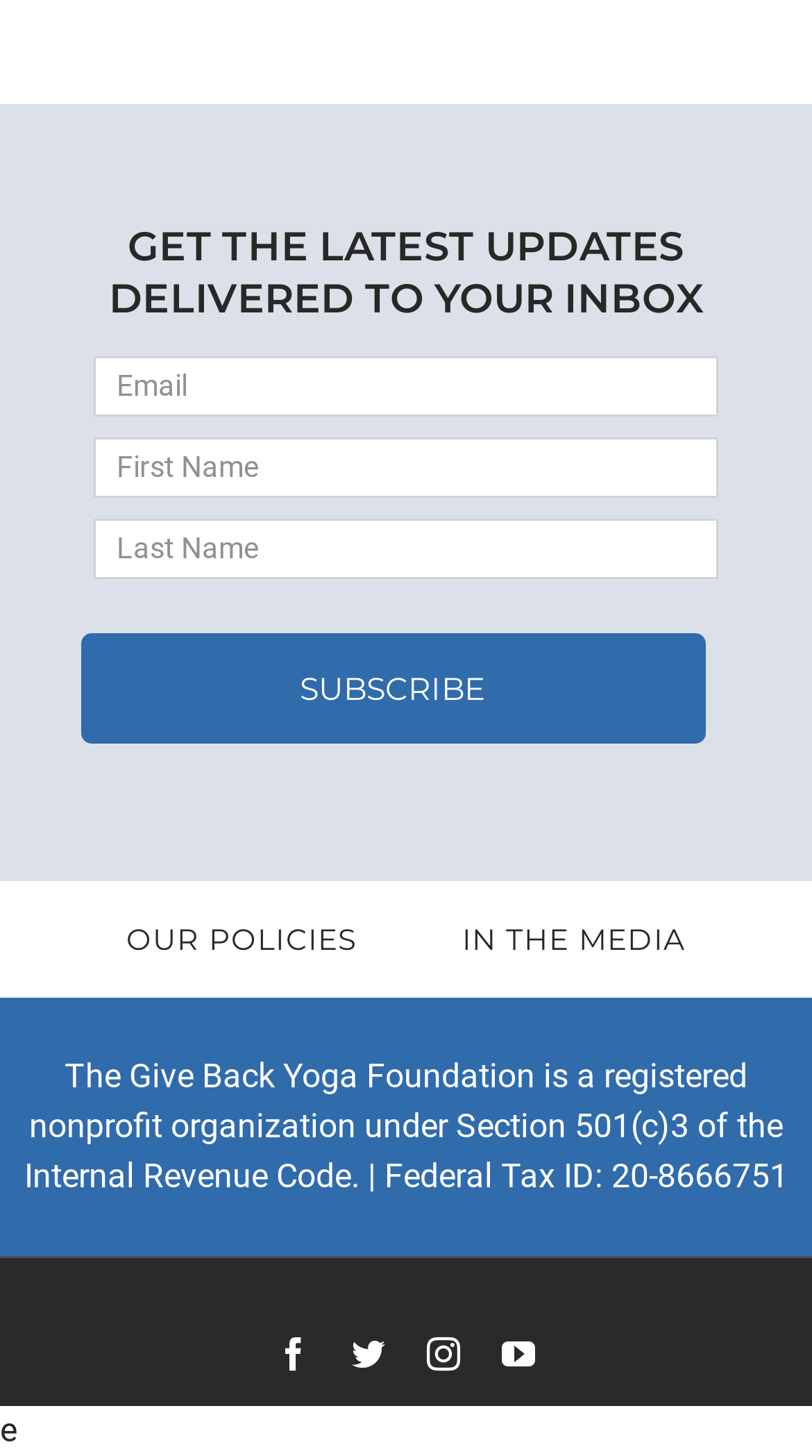Kindly determine the bounding box coordinates for the area that needs to be clicked to execute this instruction: "Enter email".

[0.115, 0.244, 0.885, 0.286]